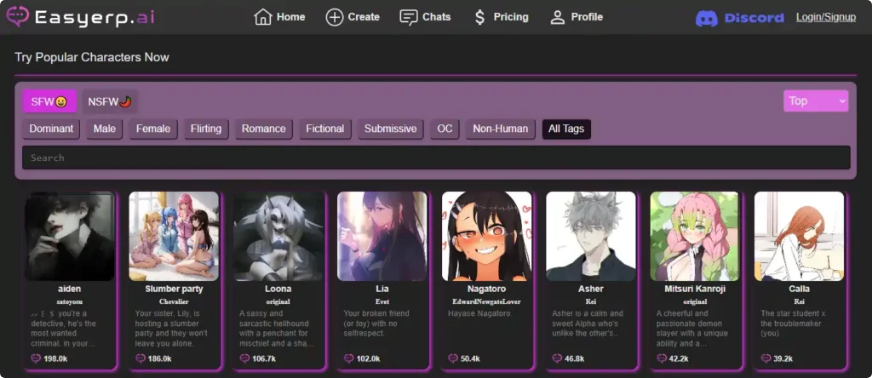Provide an in-depth description of the image you see.

The image showcases the user interface of Easyerp.ai, an engaging AI chat platform that features a selection of popular characters for users to interact with. The top navigation includes options for content type such as SFW (Safe For Work) and NSFW (Not Safe For Work) alongside various character tags like Dominant, Male, Female, and Flirting. 

The main display highlights diverse AI characters ranging from a cunning criminal to charming demon slayers, each accompanied by their unique descriptions and follower counts, indicating their popularity within the platform. This visually stimulating layout allows users to browse through character options and engage in dynamic, role-playing conversations, emphasizing the platform's focus on immersing users in rich, narrative experiences. A prominent Discord link at the top encourages community interaction and integration, enhancing the overall user experience.